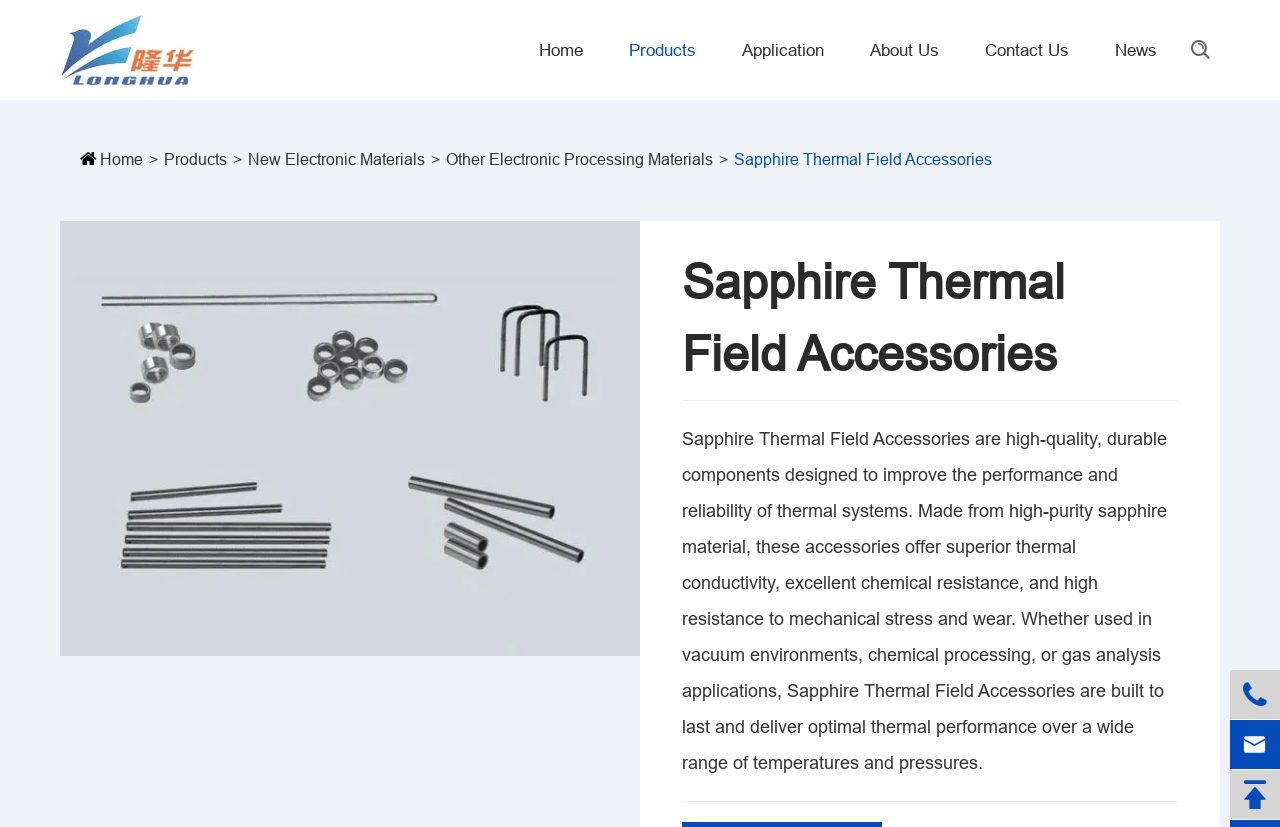Locate the bounding box coordinates of the area where you should click to accomplish the instruction: "Contact Us".

[0.769, 0.049, 0.835, 0.072]